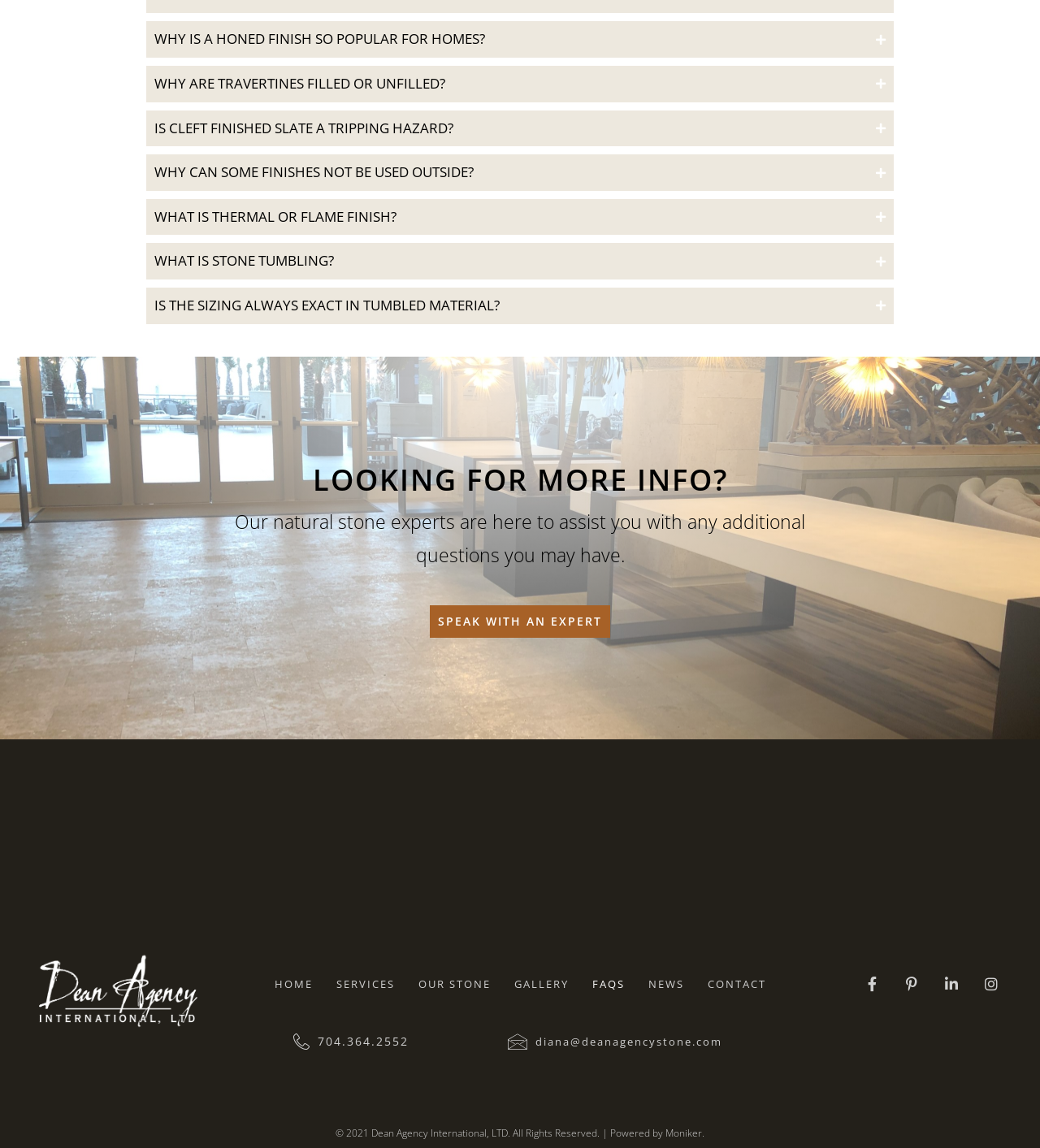Answer the question in a single word or phrase:
What is the company's website powered by?

Moniker